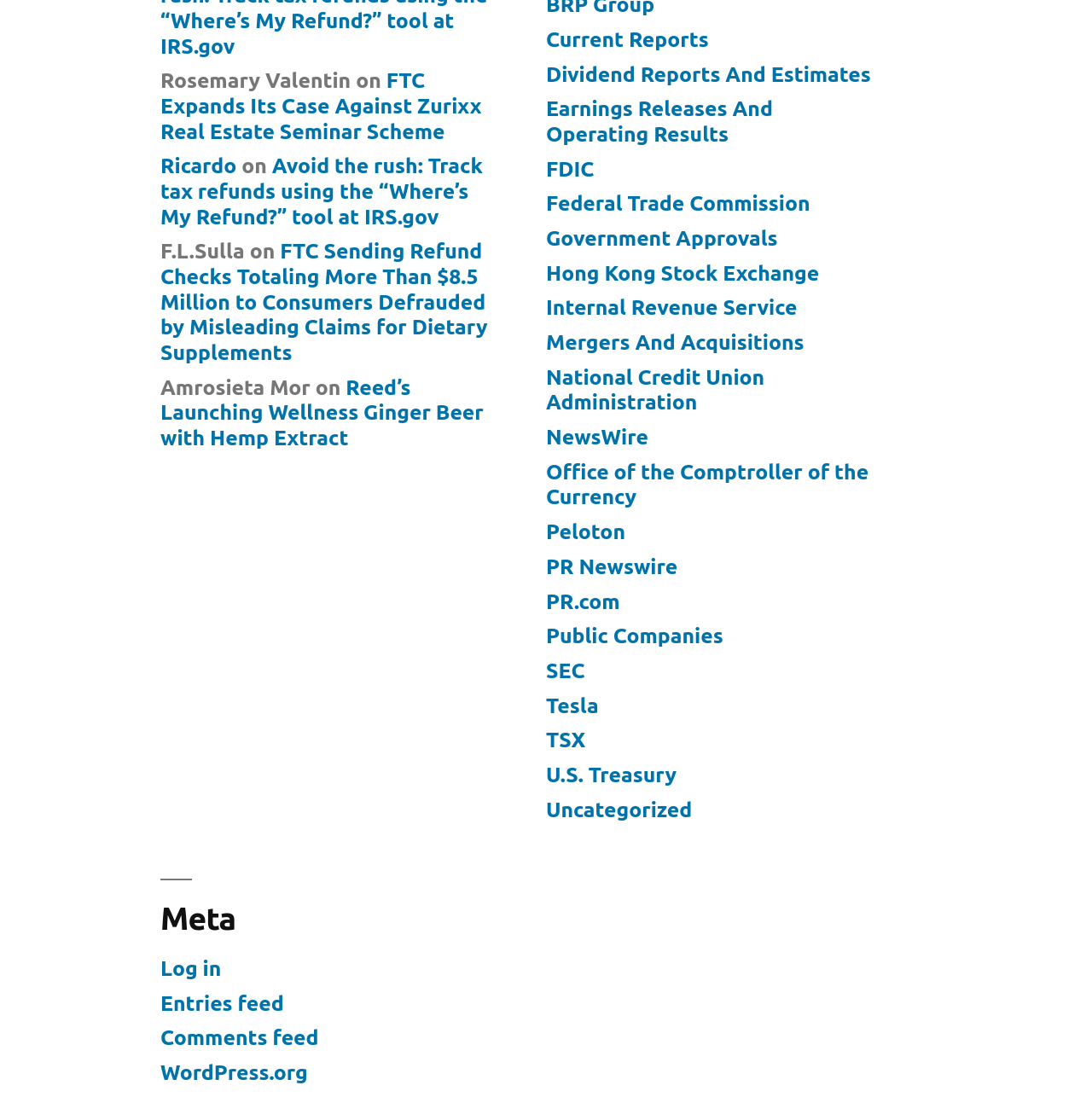What type of information is provided by the links on the right side of the webpage?
Based on the image, please offer an in-depth response to the question.

The links on the right side of the webpage, such as 'Current Reports', 'Dividend Reports And Estimates', 'Earnings Releases And Operating Results', and others, suggest that they provide information about companies and organizations, including their reports, earnings, and other financial data.